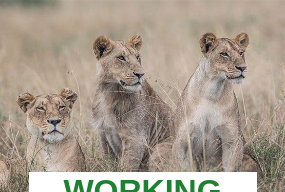Please use the details from the image to answer the following question comprehensively:
What is the habitat of the lions depicted in the image?

The caption describes the background of the image as 'a grassy landscape', which suggests that the lions are inhabiting a grassy environment, typical of their natural habitat.